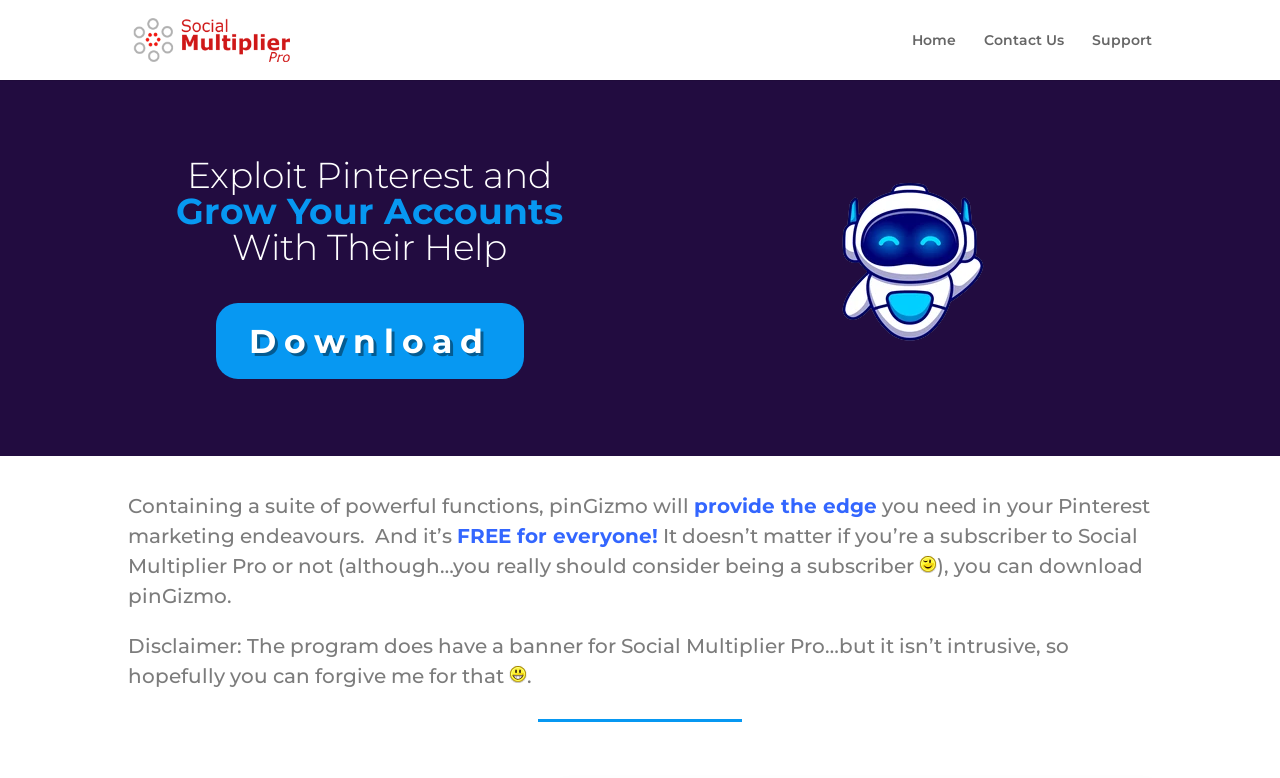What is the relationship between pinGizmo and Social Multiplier Pro?
Using the visual information, respond with a single word or phrase.

Associated